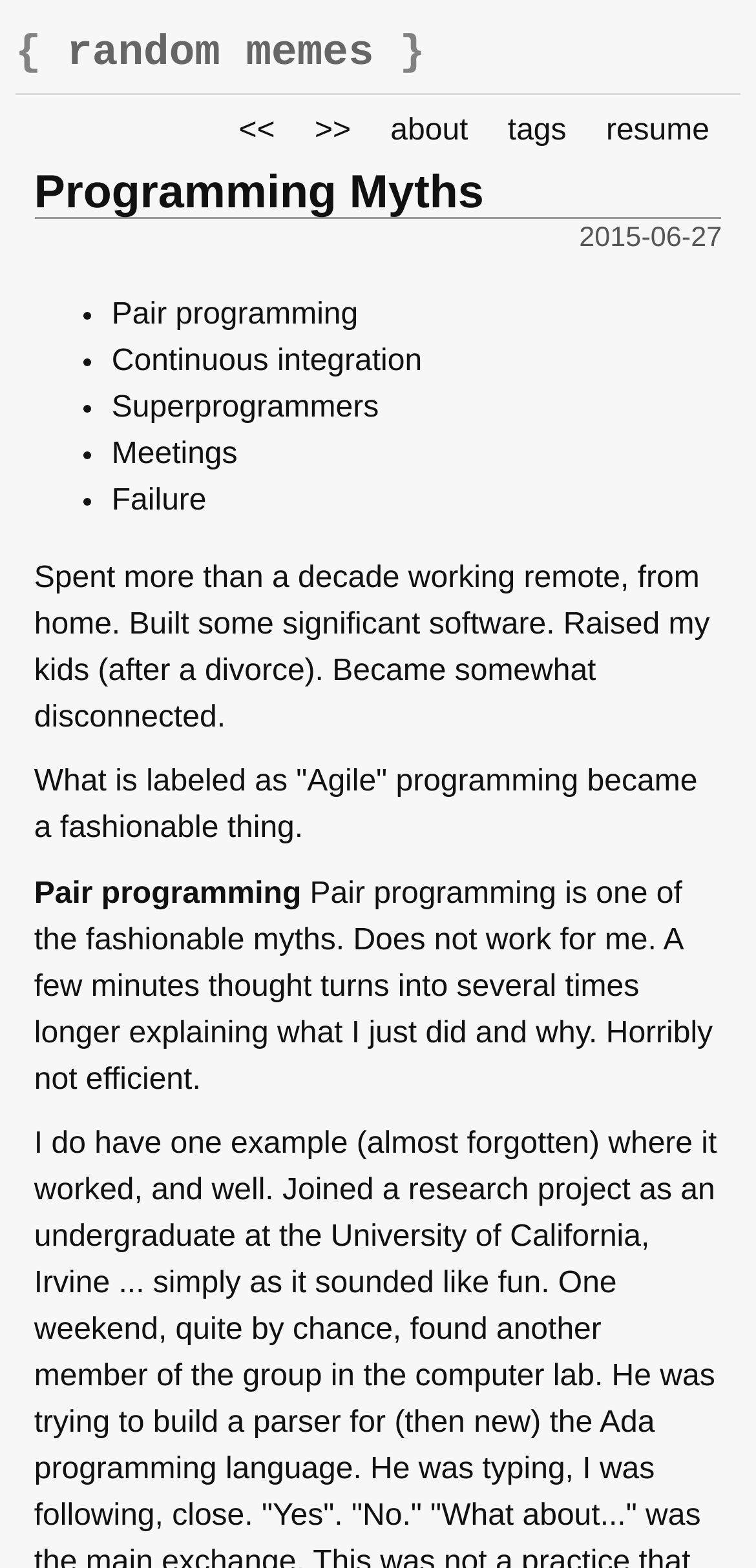How many links are there in the top navigation bar? Look at the image and give a one-word or short phrase answer.

5